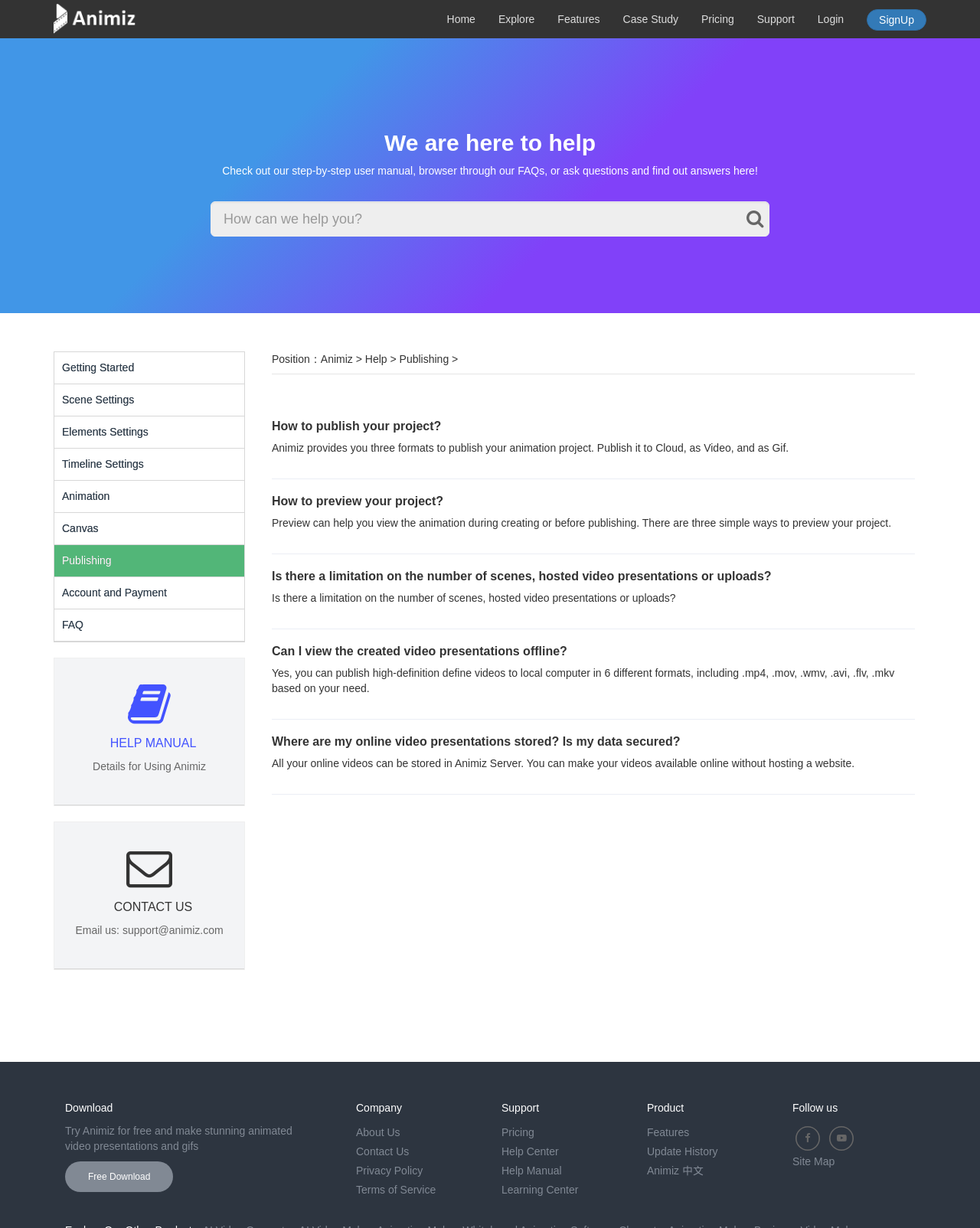Please identify the bounding box coordinates of where to click in order to follow the instruction: "Click on the 'SignUp' button".

[0.884, 0.007, 0.945, 0.025]